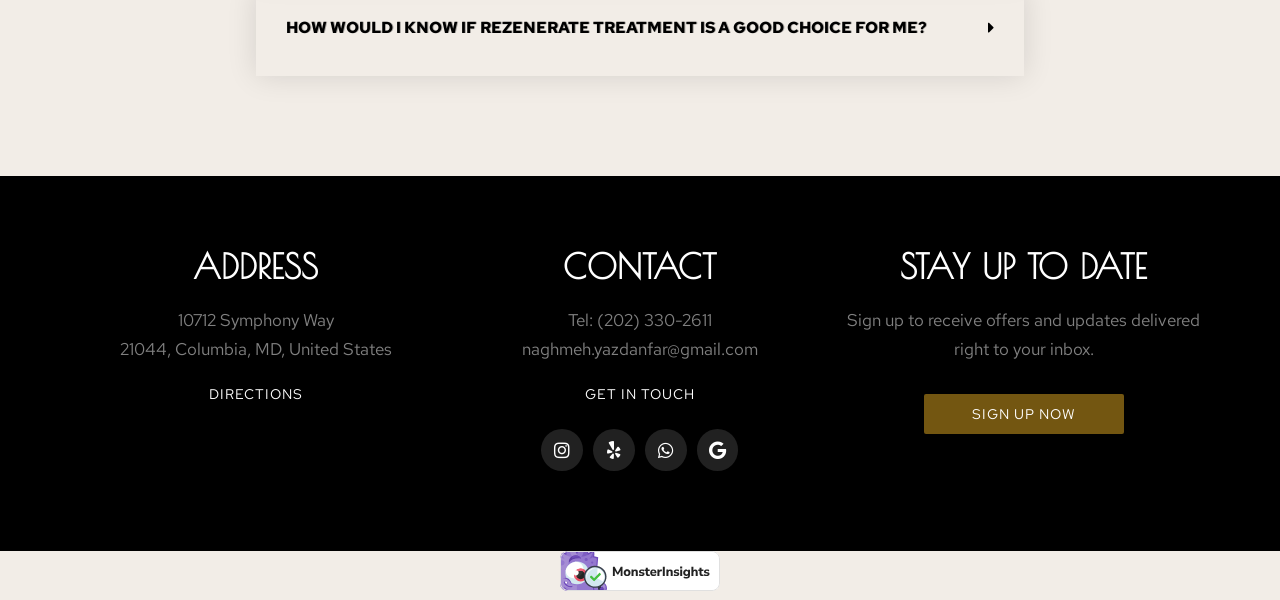Look at the image and give a detailed response to the following question: What is the address of the location?

I found the address by looking at the 'ADDRESS' section, which contains the static text '10712 Symphony Way' and '21044, Columbia, MD, United States'.